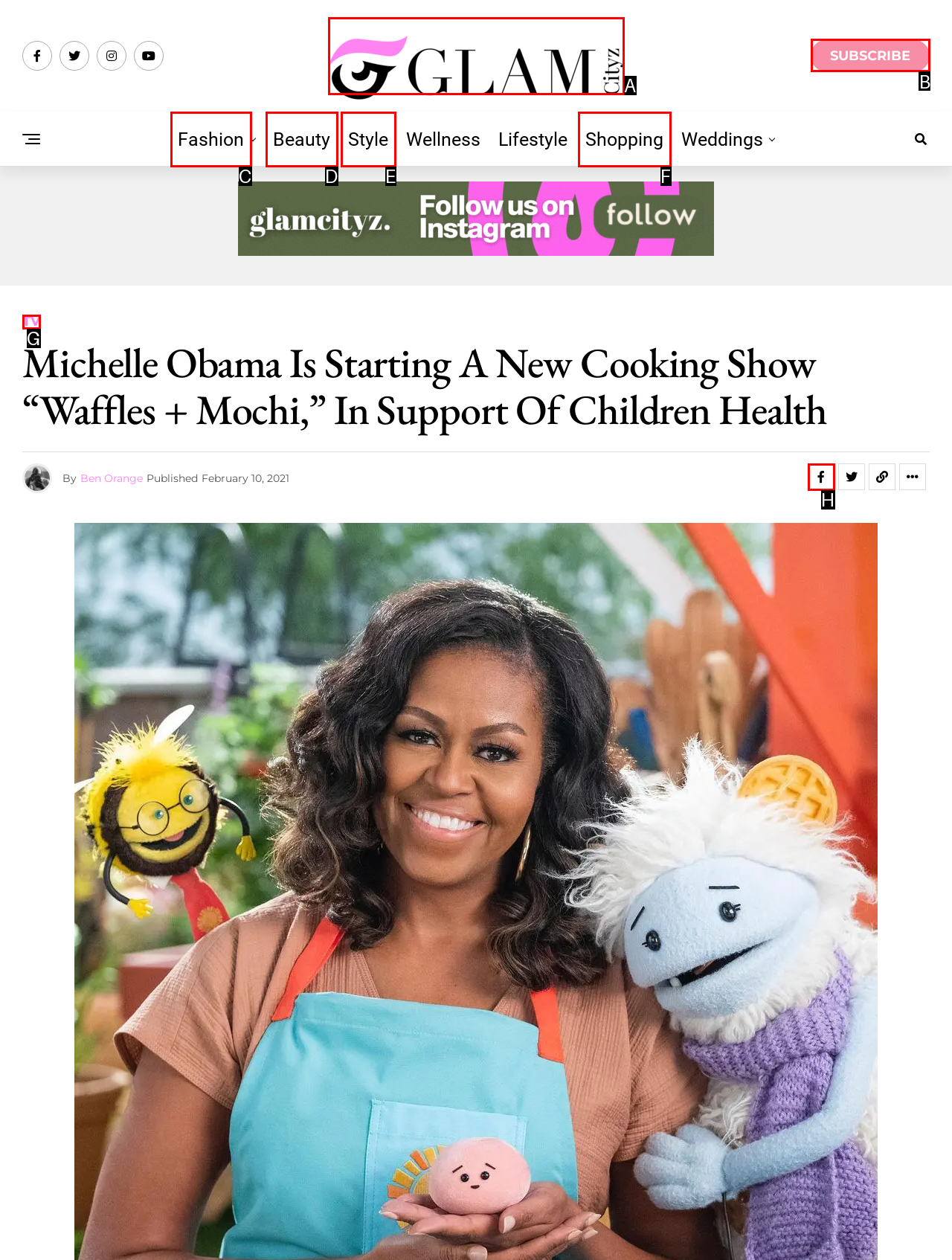Choose the HTML element that should be clicked to achieve this task: Click on the 'Privacy Policy' link
Respond with the letter of the correct choice.

None